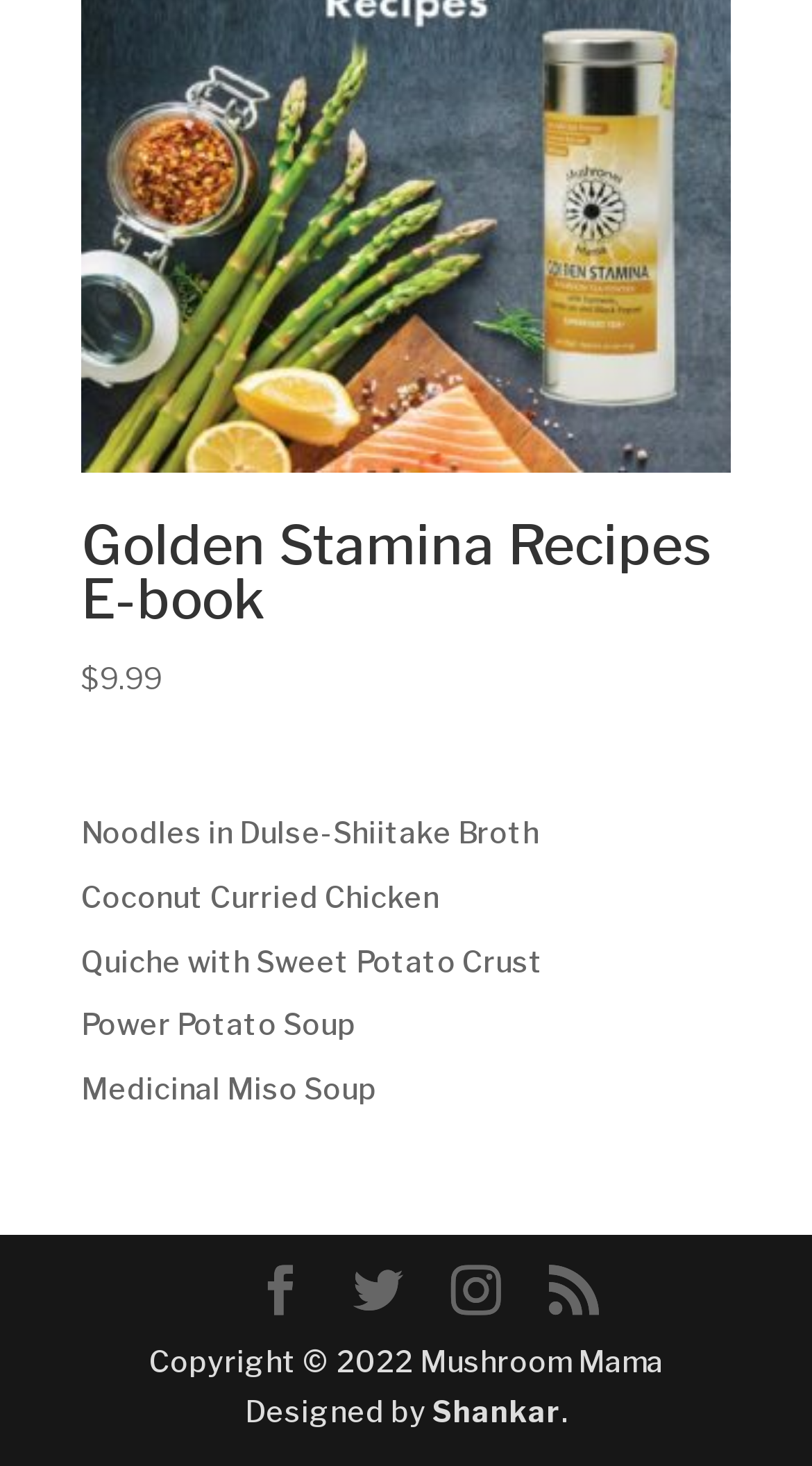How many recipes are listed?
Provide a well-explained and detailed answer to the question.

I counted the number of link elements with OCR text describing recipes (Noodles in Dulse-Shiitake Broth, Coconut Curried Chicken, etc.) and found that there are 6 recipes listed on the webpage.